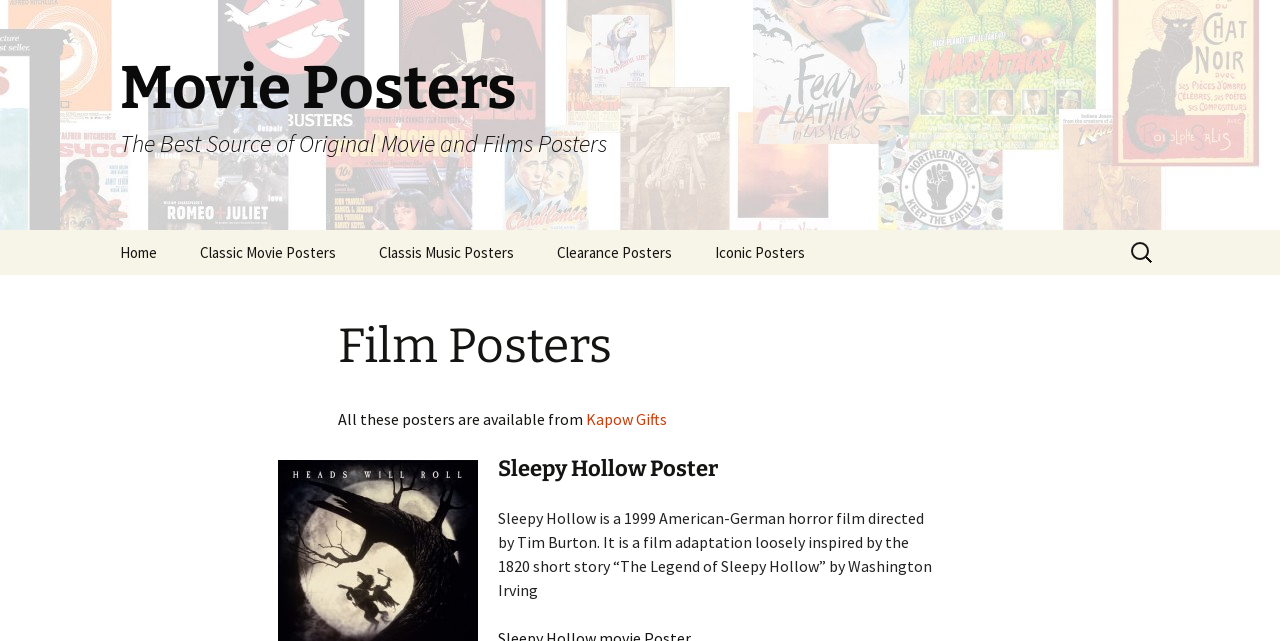Locate the bounding box coordinates of the area you need to click to fulfill this instruction: 'Explore Iconic Posters'. The coordinates must be in the form of four float numbers ranging from 0 to 1: [left, top, right, bottom].

[0.543, 0.359, 0.645, 0.429]